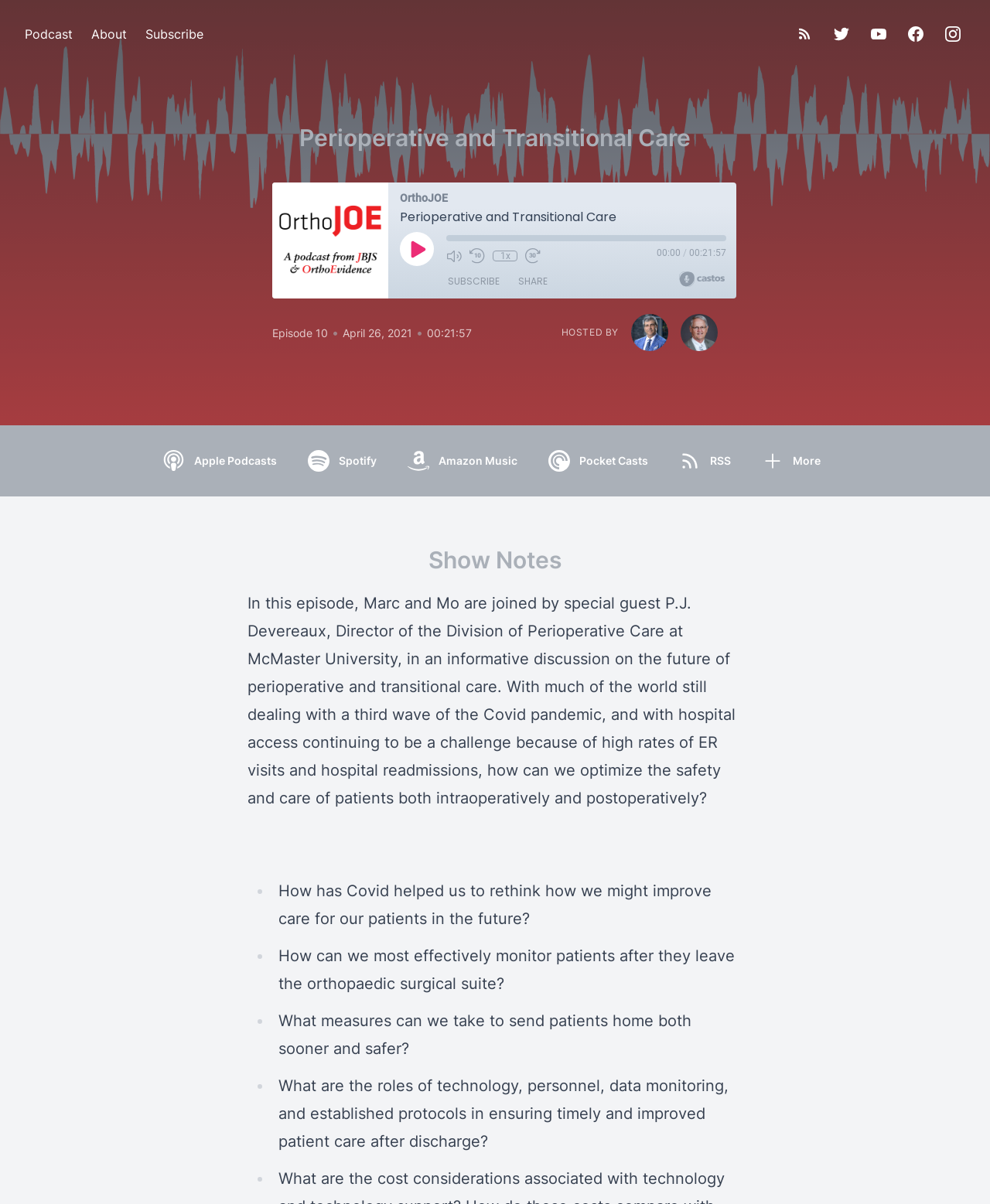Locate the UI element that matches the description Apple Podcasts in the webpage screenshot. Return the bounding box coordinates in the format (top-left x, top-left y, bottom-right x, bottom-right y), with values ranging from 0 to 1.

[0.155, 0.366, 0.295, 0.399]